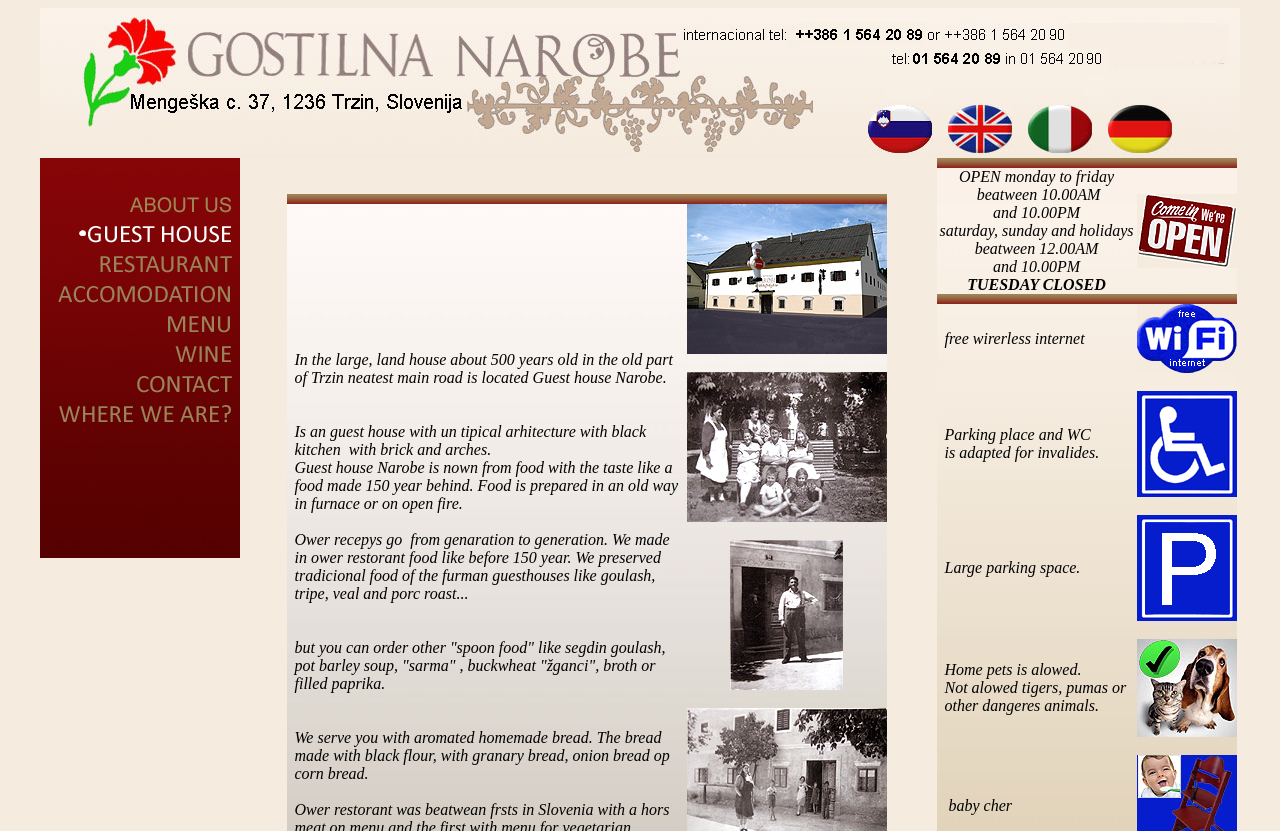What type of architecture does the guest house have?
Deliver a detailed and extensive answer to the question.

Based on the text description in the webpage, it is mentioned that the guest house has an un typical arhitecture with black, which suggests that the architecture is unique and features black as a prominent color or material.